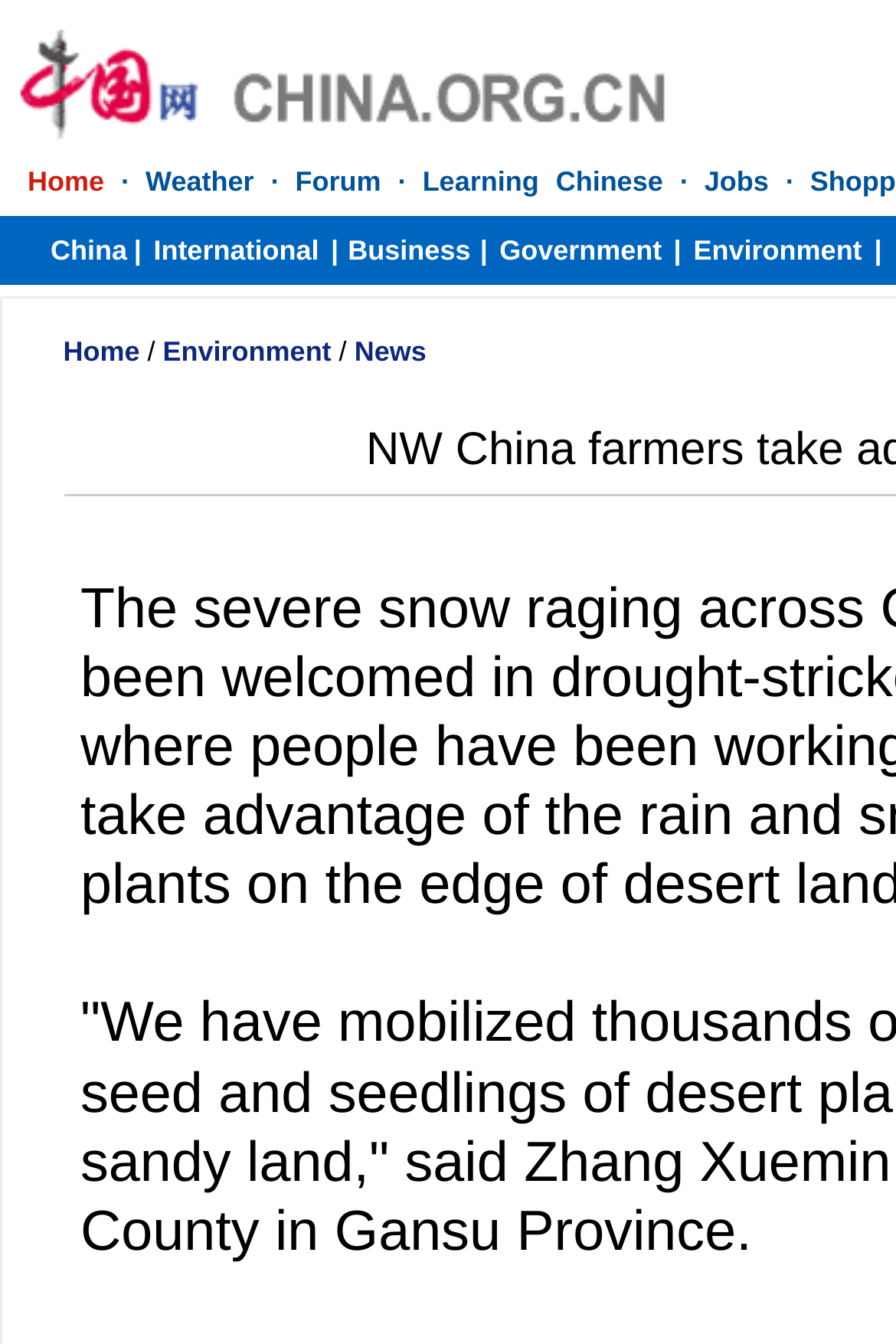Please identify the bounding box coordinates of the region to click in order to complete the given instruction: "Click the 'Home' link". The coordinates should be four float numbers between 0 and 1, i.e., [left, top, right, bottom].

[0.031, 0.122, 0.116, 0.146]